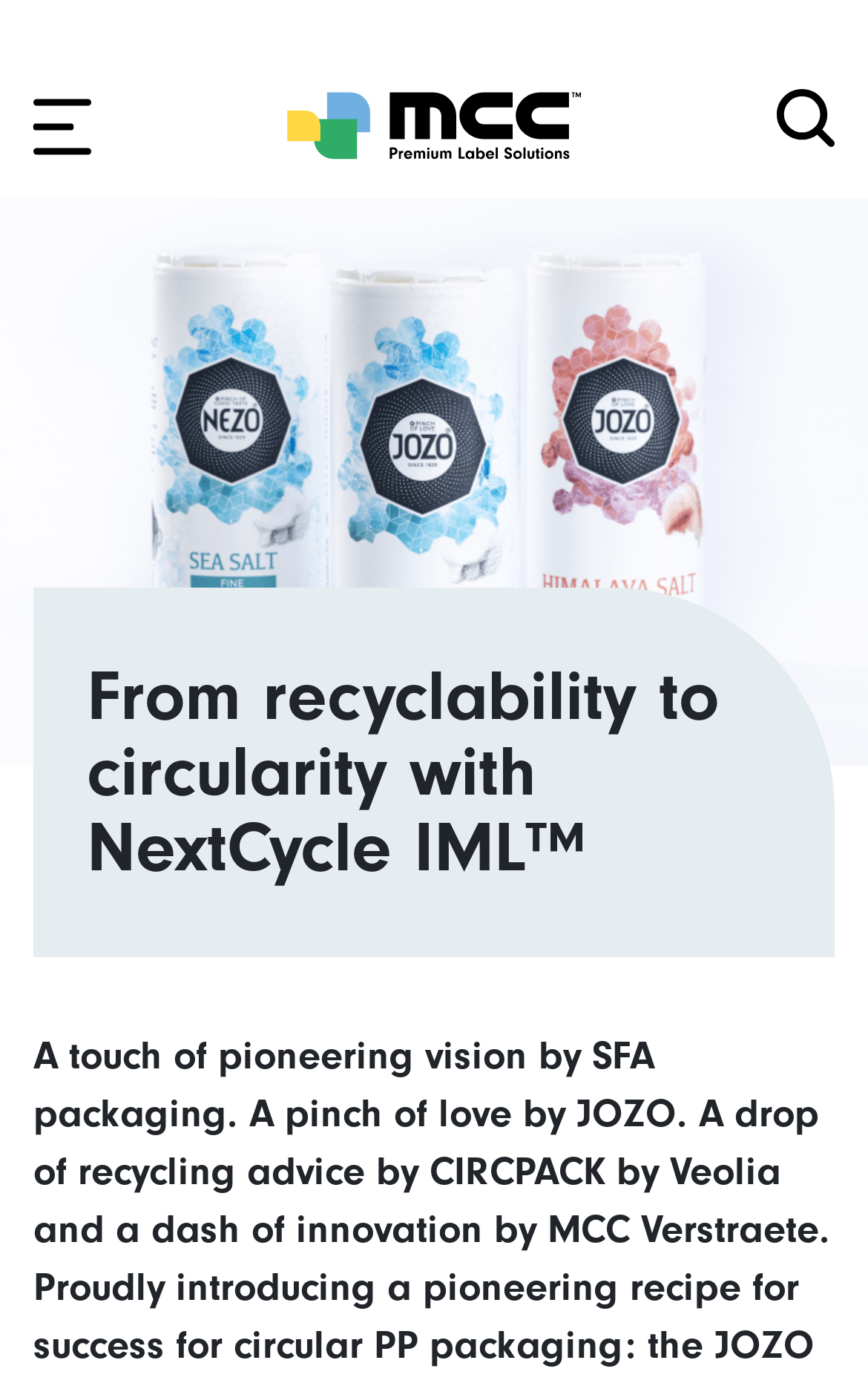Generate a thorough caption detailing the webpage content.

This webpage is about MCC Verstraete's NextCycle IML, a pioneering vision in packaging. At the top left corner, there is a "Skip to main content" link. Next to it, a "Toggle menu" button is located. The MCC logo, an image, is positioned at the top center of the page, with a "Search" button and two accompanying images at the top right corner.

Below the top navigation bar, there are several links, including "What is IML", "Our offering", "Solutions", "Label Upgrades", "Services", "Knowledge center", "Sustainability", "Markets", "Success stories", and "Careers". These links are arranged vertically, with "What is IML" at the top and "Careers" at the bottom.

On the right side of the page, there is a search bar with a "Search" button and a heading "Breadcrumb" above it. The breadcrumb navigation shows the current page's location, with links to "Home" and "Success stories".

The main content of the page is an article about NextCycle IML, featuring an image of JOZO salt shakers in NextCycle IML by MCC Verstraete. The article's title, "From recyclability to circularity with NextCycle IML™", is displayed prominently above the image.